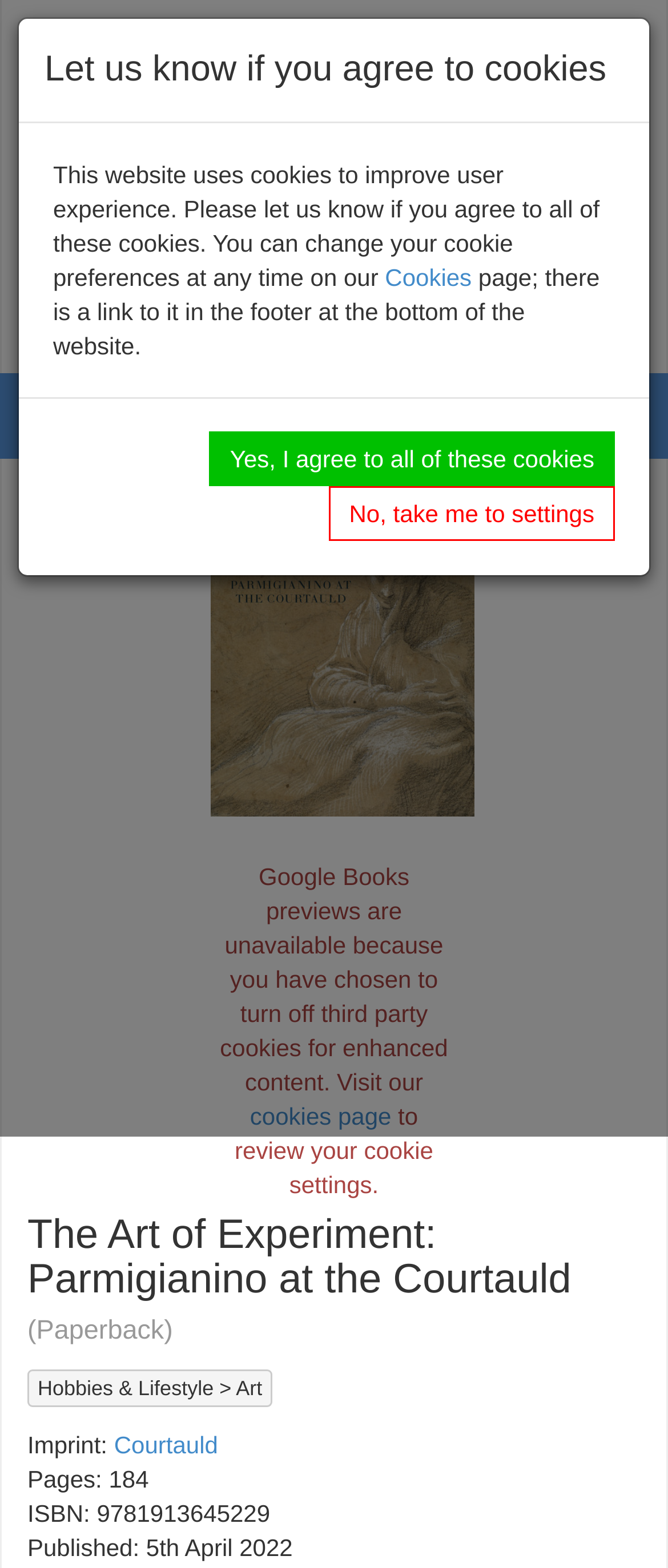Determine the bounding box coordinates for the region that must be clicked to execute the following instruction: "check January 2021".

None